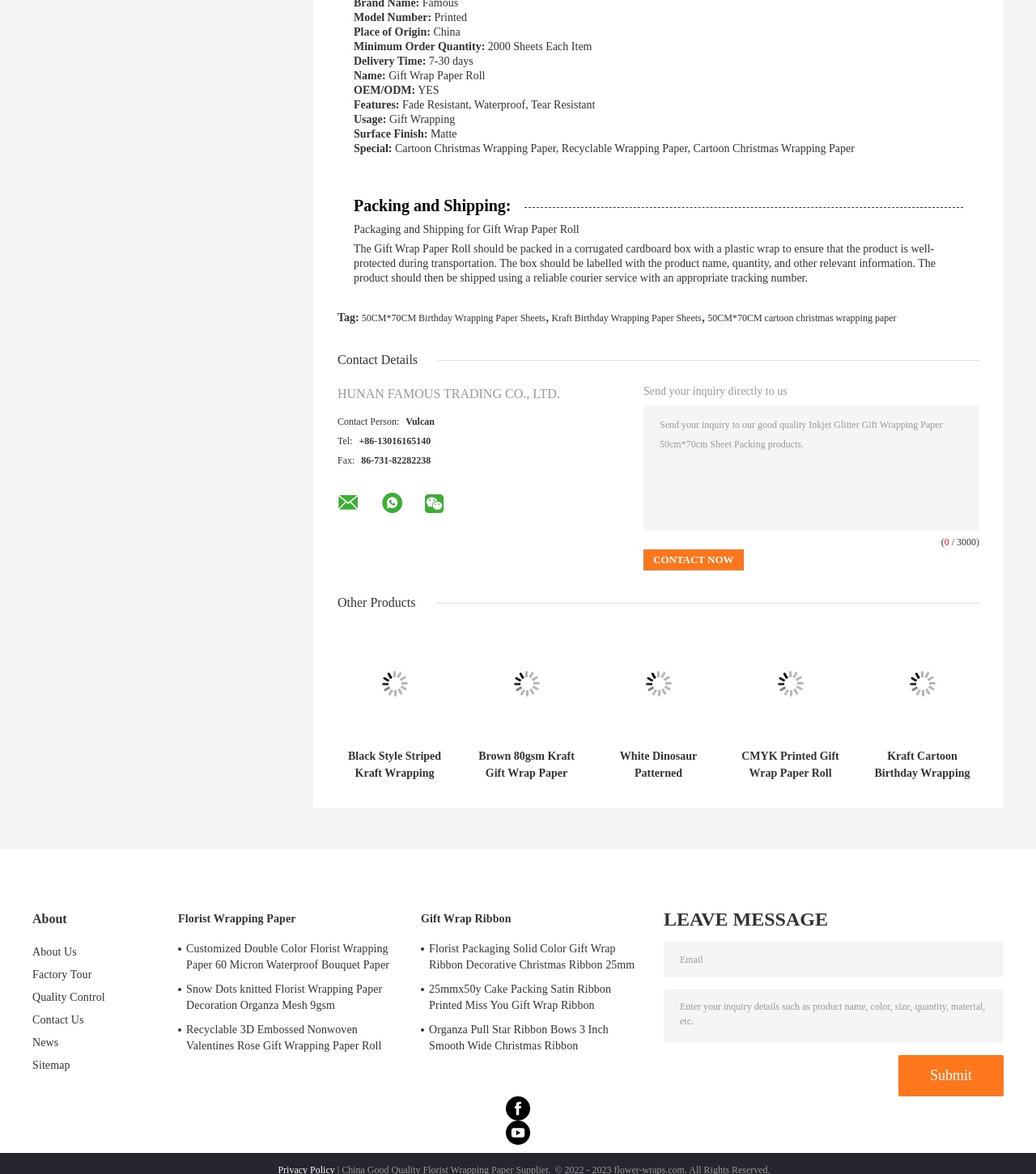Answer the question with a single word or phrase: 
What is the product name?

Gift Wrap Paper Roll